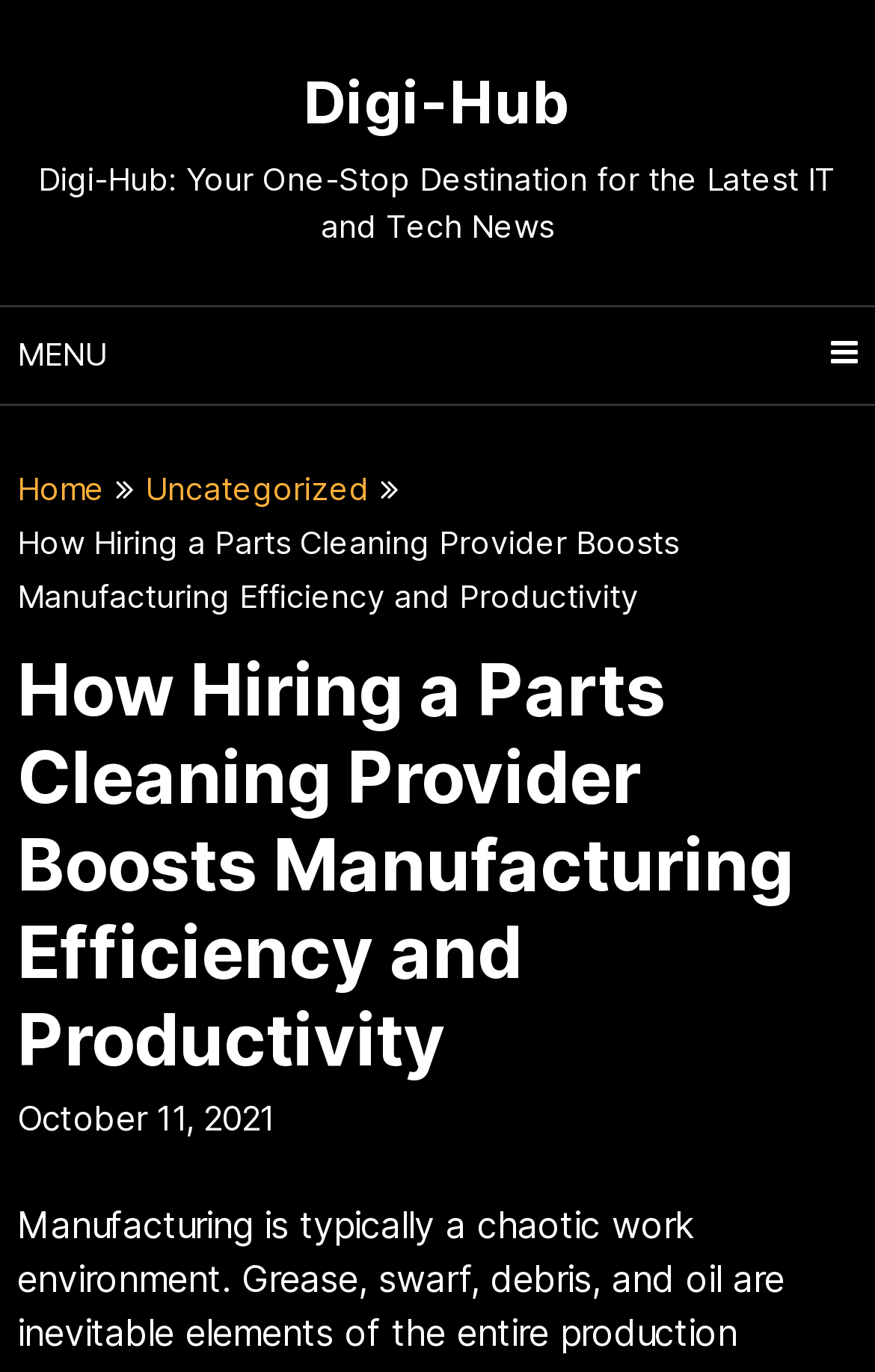What is the name of the website?
Please answer the question with a detailed and comprehensive explanation.

The name of the website can be found in the top-left corner of the webpage, where it says 'Digi-Hub' in a heading element.